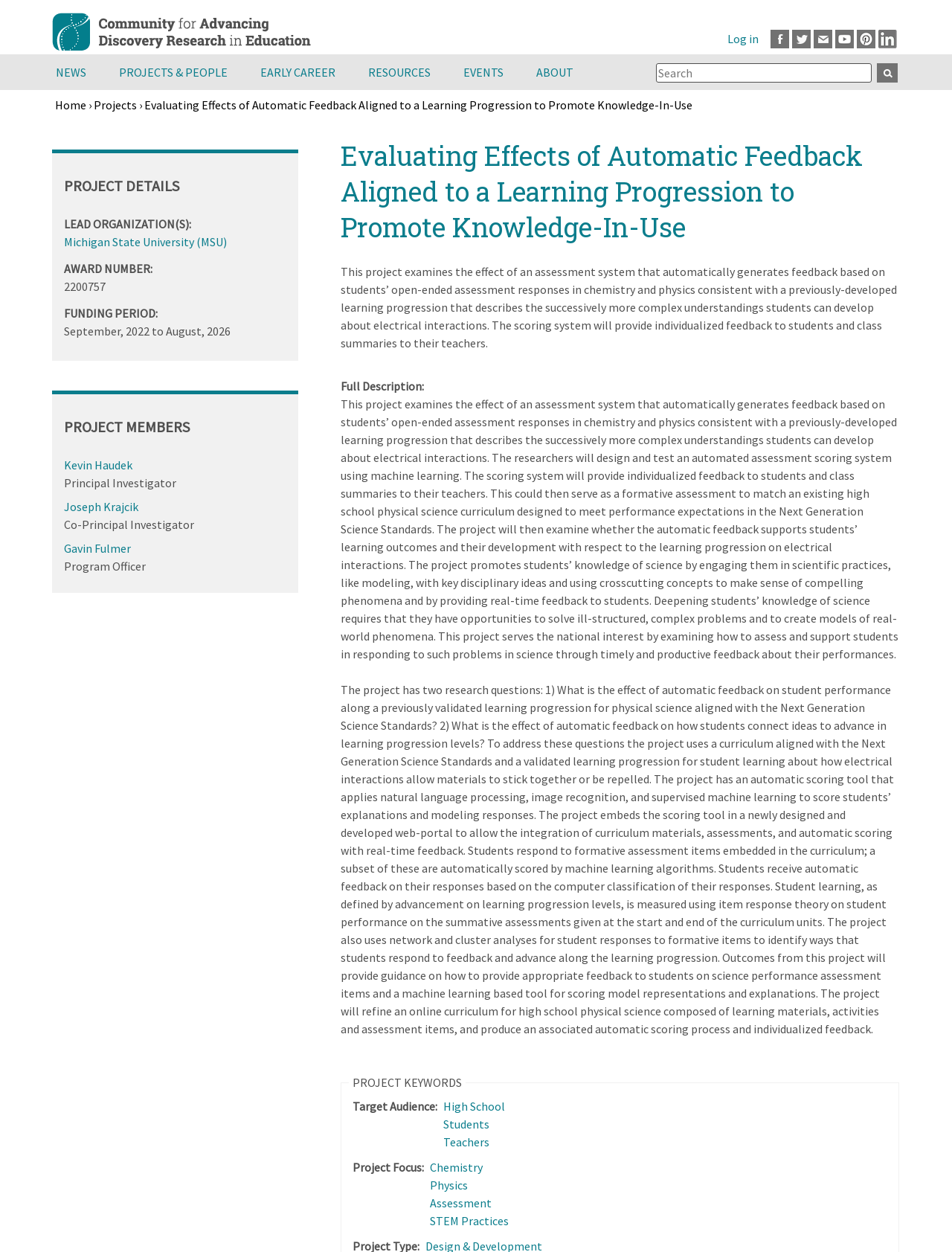Create an elaborate caption that covers all aspects of the webpage.

This webpage is about a research project titled "Evaluating Effects of Automatic Feedback Aligned to a Learning Progression to Promote Knowledge-In-Use" funded by CADRE. The page has a navigation menu at the top with links to "Home", "NEWS", "PROJECTS & PEOPLE", "EARLY CAREER", "RESOURCES", "EVENTS", and "ABOUT". There are also social media links and a search bar at the top right corner.

Below the navigation menu, there is a breadcrumb navigation showing the current page's location within the website. The main content of the page is divided into two sections. The left section has a heading with the project title and a brief description of the project. The project description is followed by a longer text that explains the project's goals, methods, and expected outcomes.

The right section has a heading "PROJECT DETAILS" and provides information about the project, including the lead organization, award number, funding period, and project members. The project members are listed with their names, roles, and links to their profiles.

There are no images on the page, but there are several links to other pages and websites, including social media platforms, the project's home page, and the profiles of the project members. The overall layout of the page is clean and easy to navigate, with clear headings and concise text.